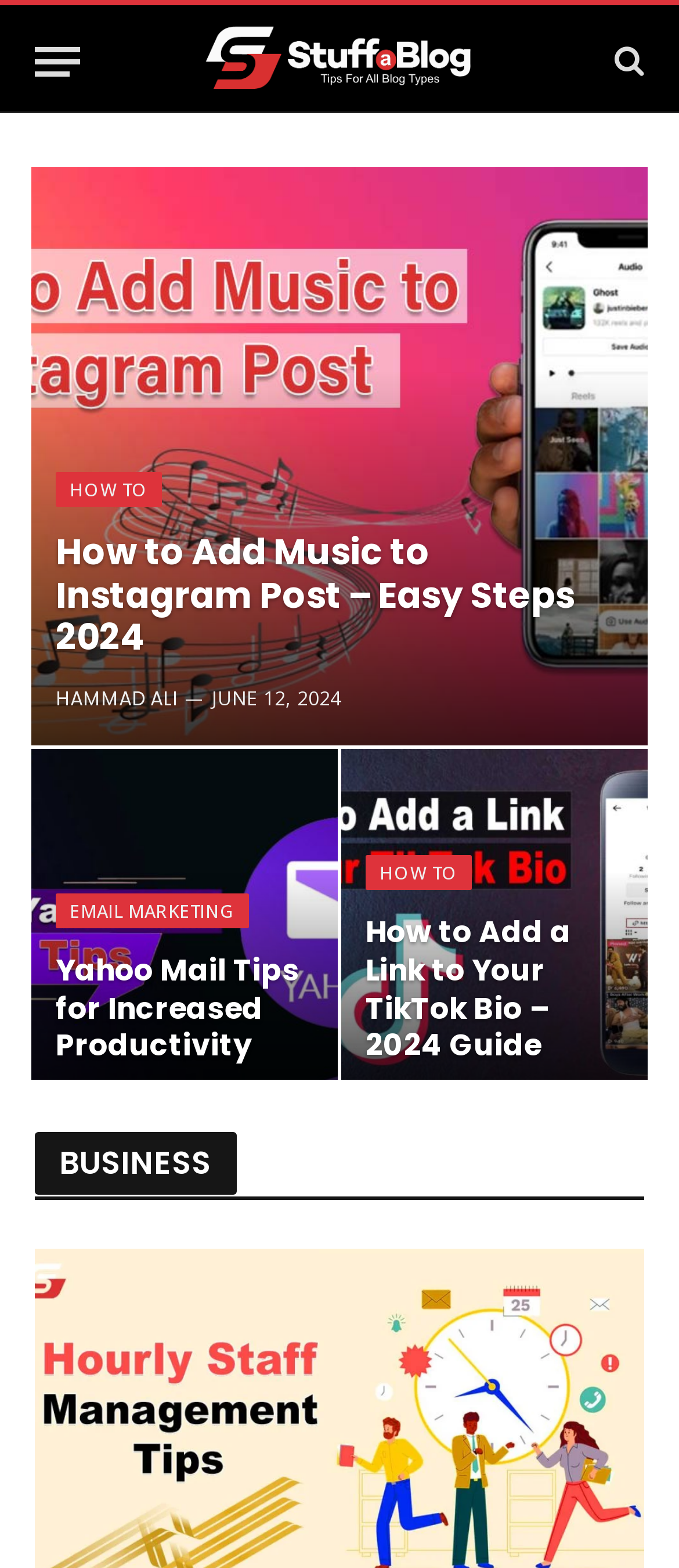Determine the bounding box coordinates of the clickable area required to perform the following instruction: "View business hours". The coordinates should be represented as four float numbers between 0 and 1: [left, top, right, bottom].

None